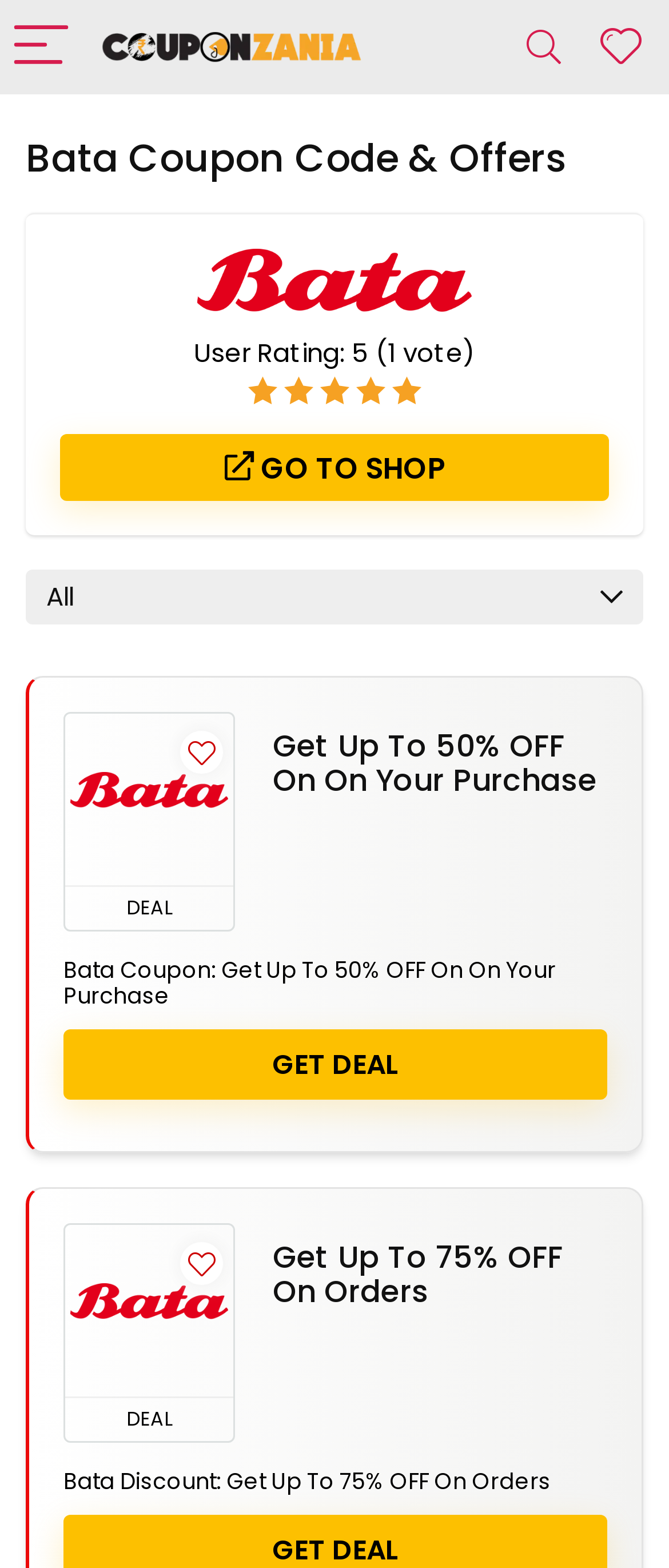Indicate the bounding box coordinates of the element that must be clicked to execute the instruction: "Go to shop". The coordinates should be given as four float numbers between 0 and 1, i.e., [left, top, right, bottom].

[0.09, 0.277, 0.91, 0.319]